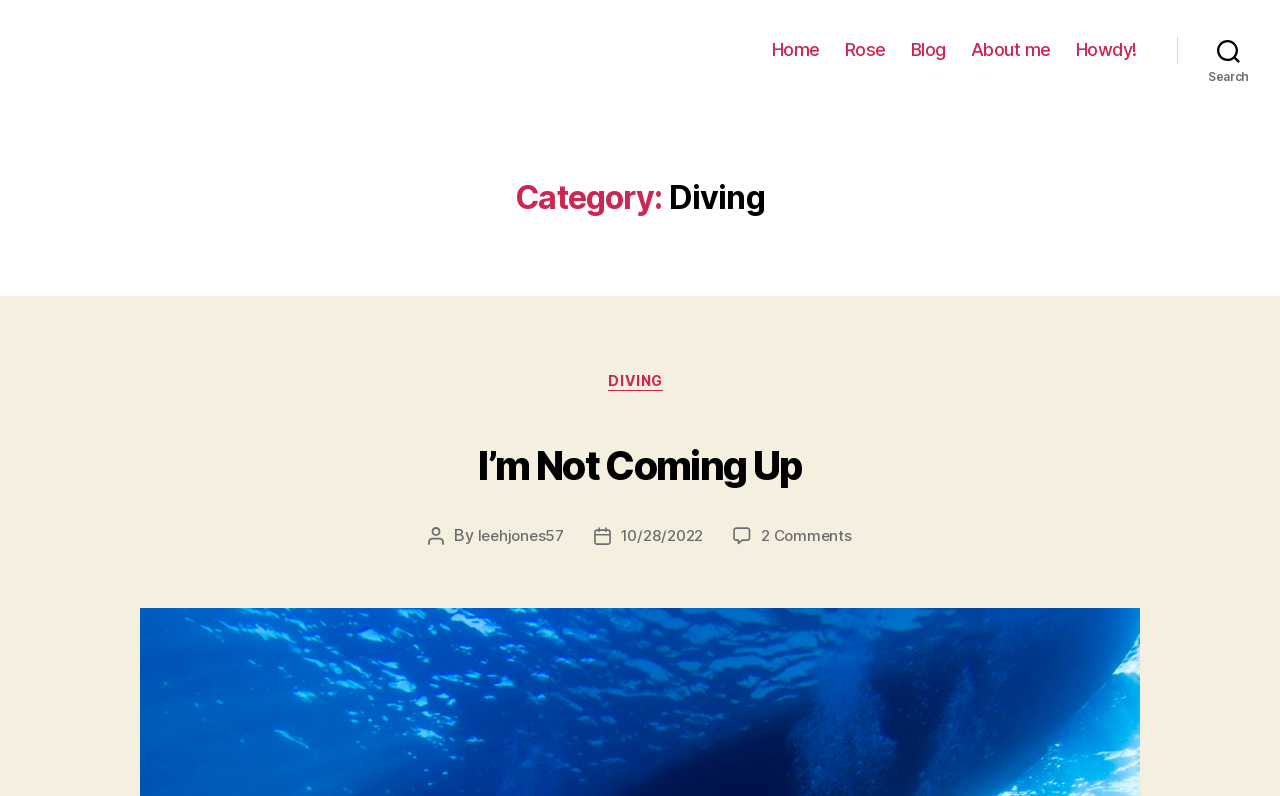Provide a one-word or one-phrase answer to the question:
What is the navigation menu item next to 'Home'?

Rose